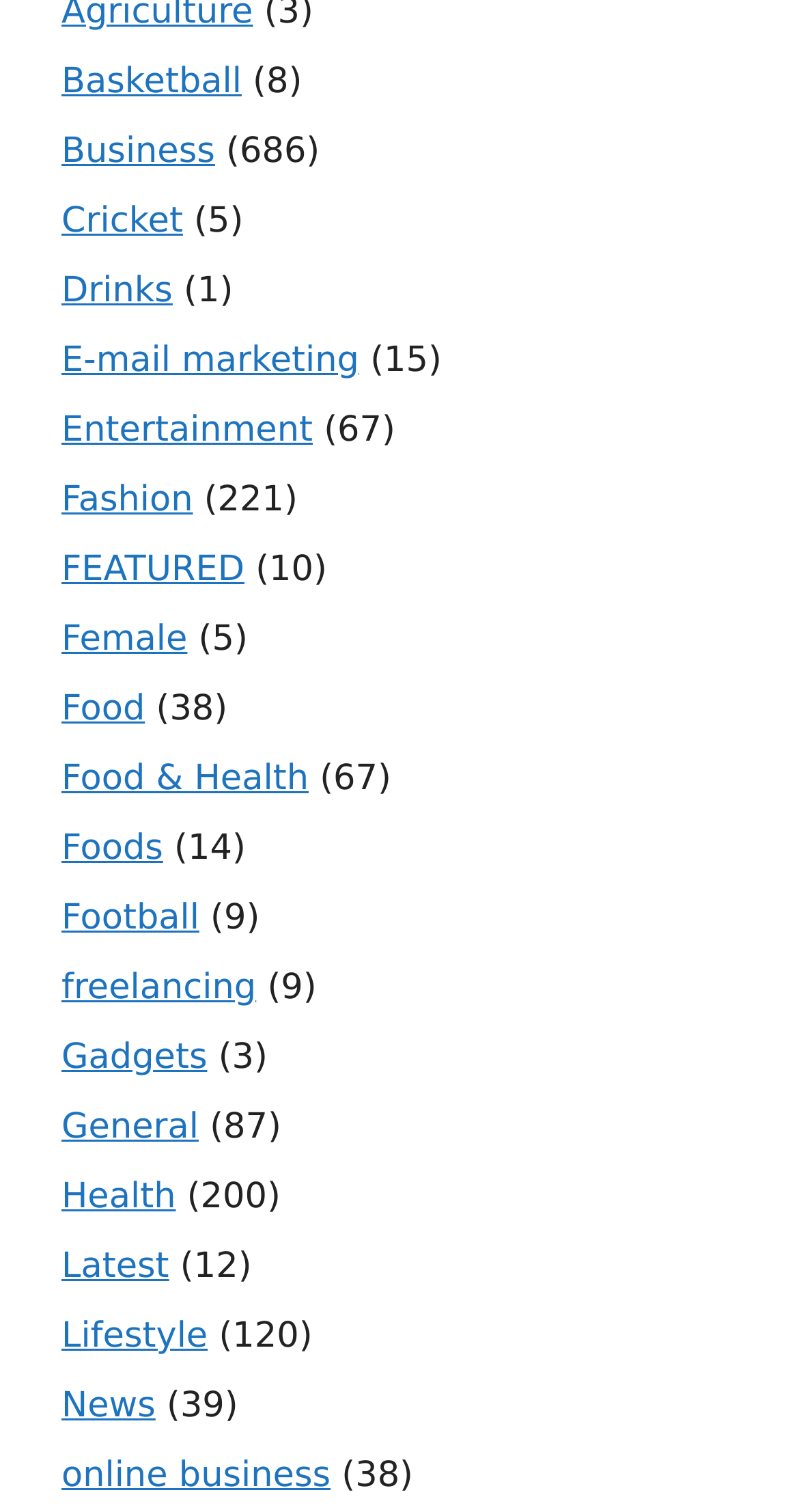Please provide a comprehensive answer to the question below using the information from the image: Is there a category related to food?

I searched the links on the webpage and found categories like 'Food', 'Food & Health', and 'Foods', which are all related to food.